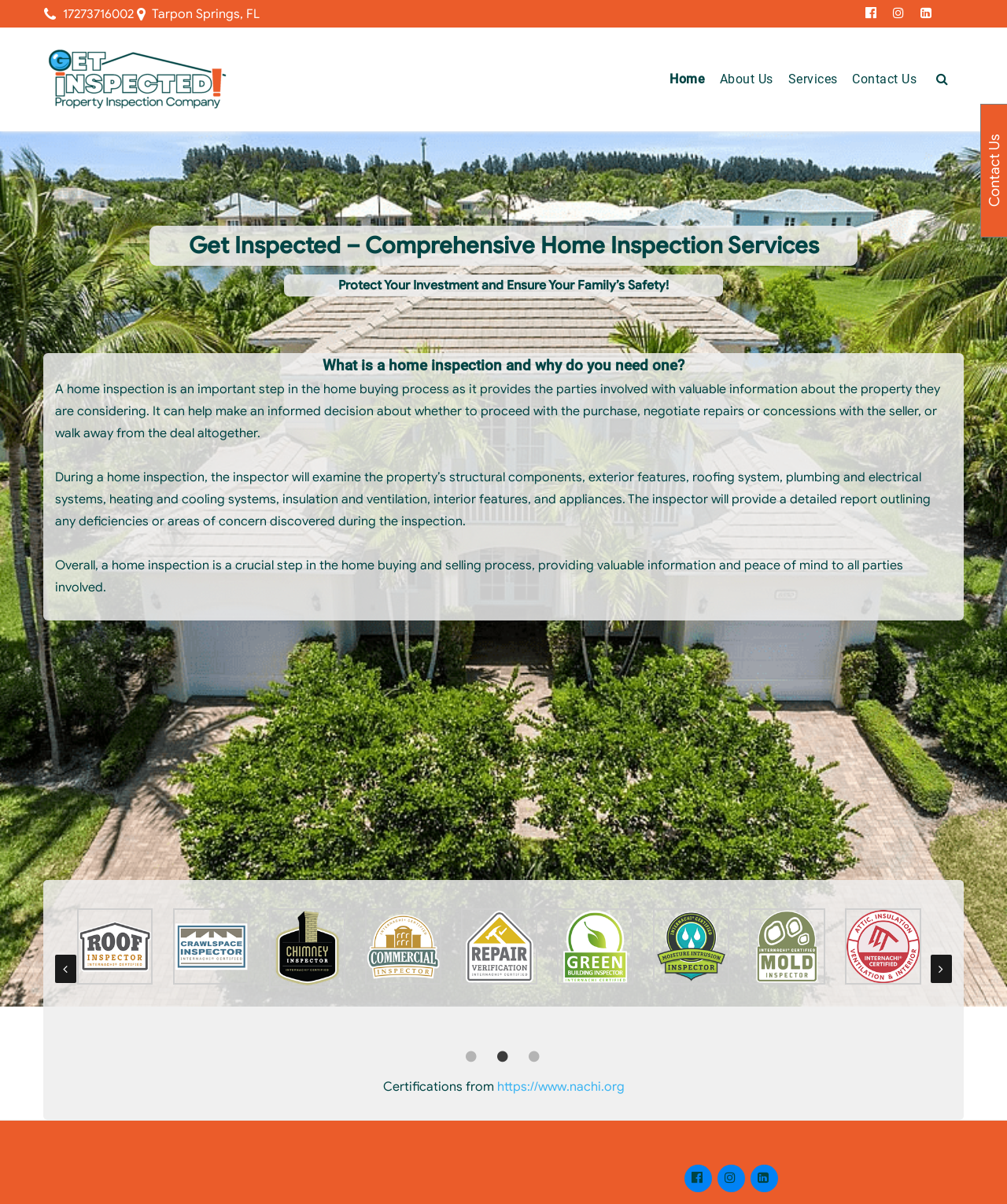Can you find the bounding box coordinates for the element that needs to be clicked to execute this instruction: "Call the phone number"? The coordinates should be given as four float numbers between 0 and 1, i.e., [left, top, right, bottom].

[0.062, 0.005, 0.133, 0.018]